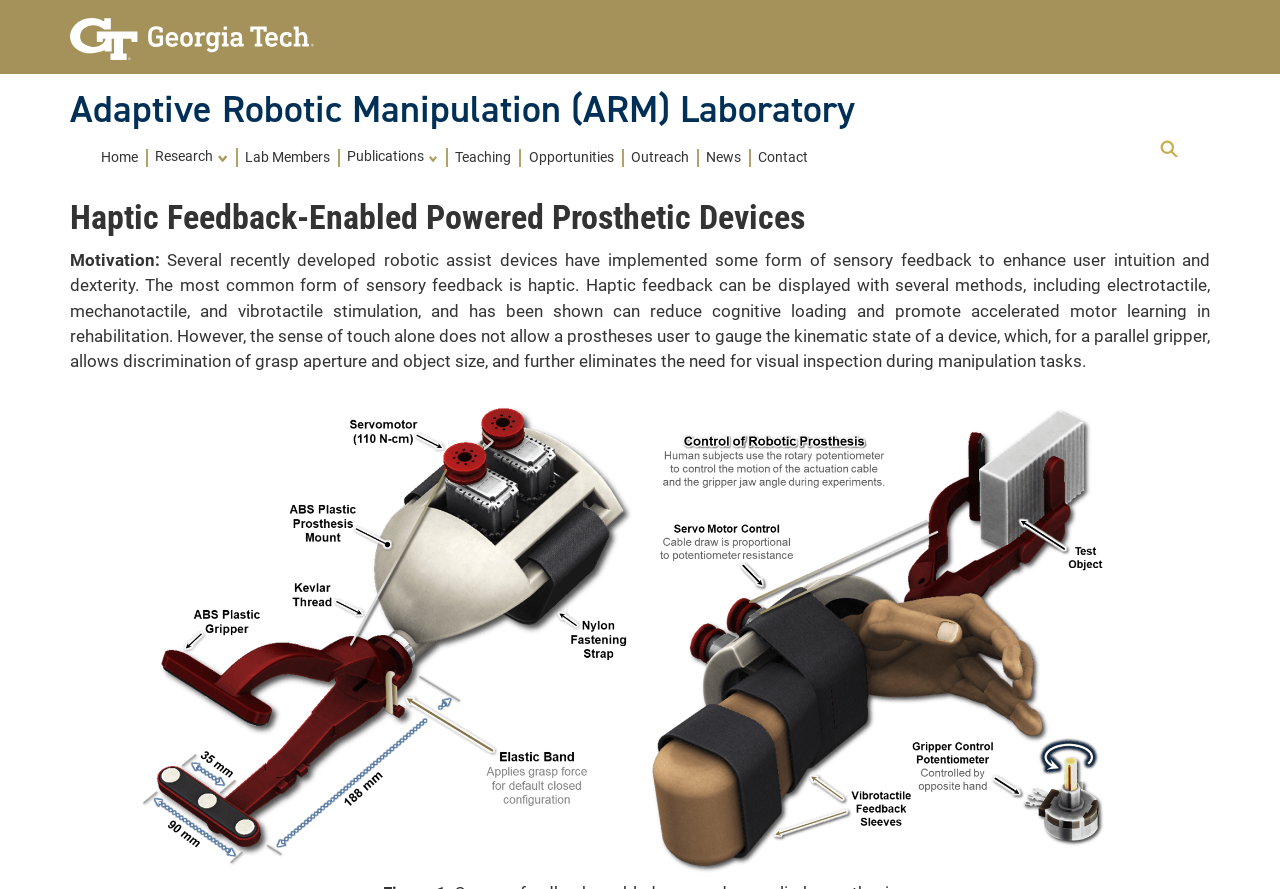Specify the bounding box coordinates of the area that needs to be clicked to achieve the following instruction: "Visit the Facebook page".

None